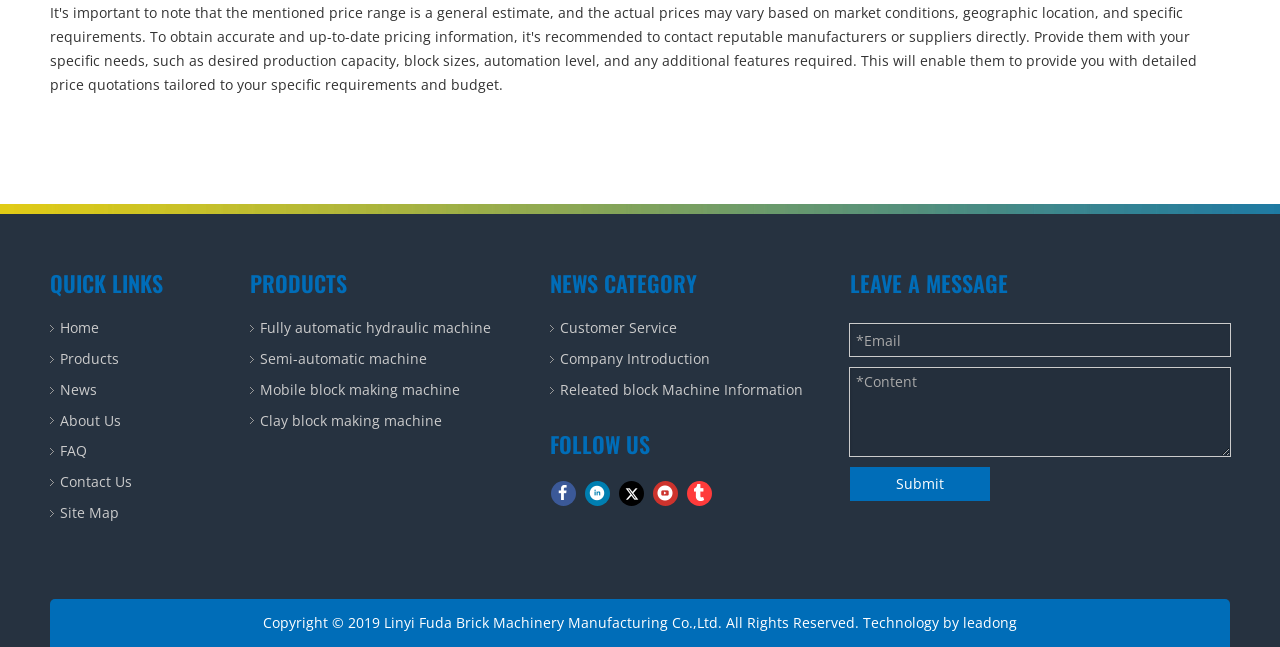Please provide a comprehensive answer to the question below using the information from the image: What is the purpose of the 'NEWS CATEGORY' section?

The 'NEWS CATEGORY' section contains links to news articles, including 'Customer Service', 'Company Introduction', and 'Releated block Machine Information', which suggests that the purpose of this section is to provide news and information about the company.